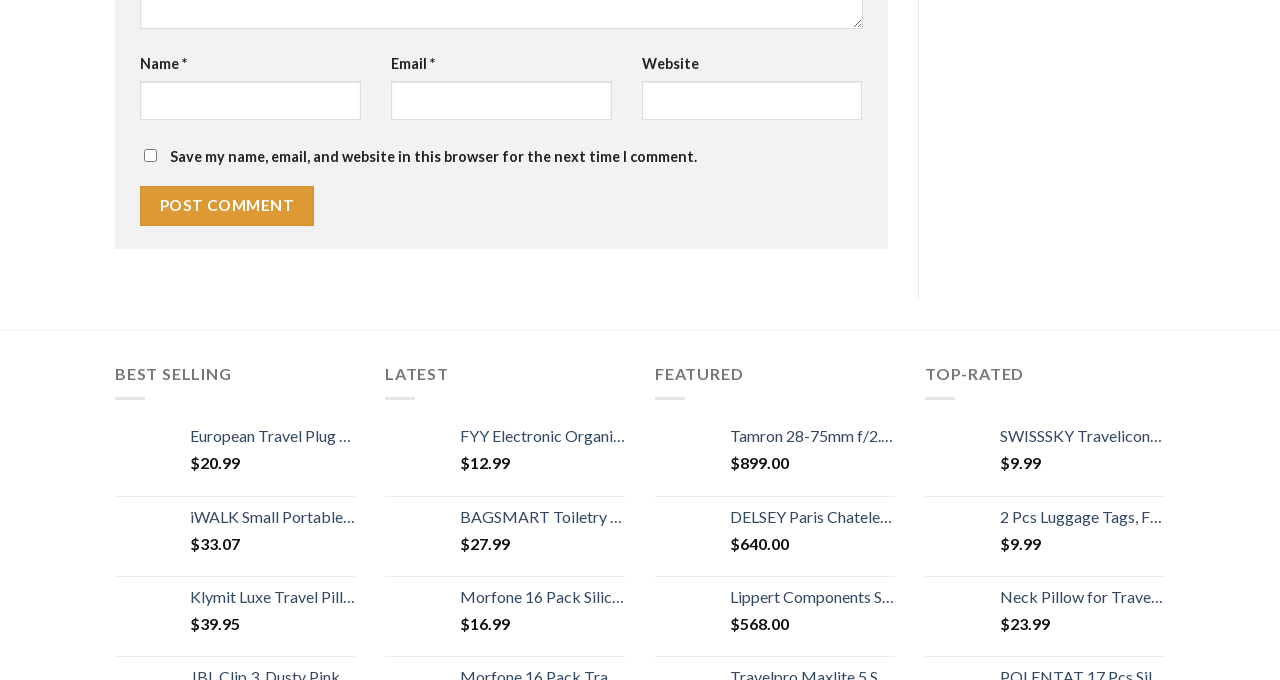Pinpoint the bounding box coordinates of the clickable element to carry out the following instruction: "Buy Klymit Luxe Pillow."

[0.148, 0.863, 0.277, 0.894]